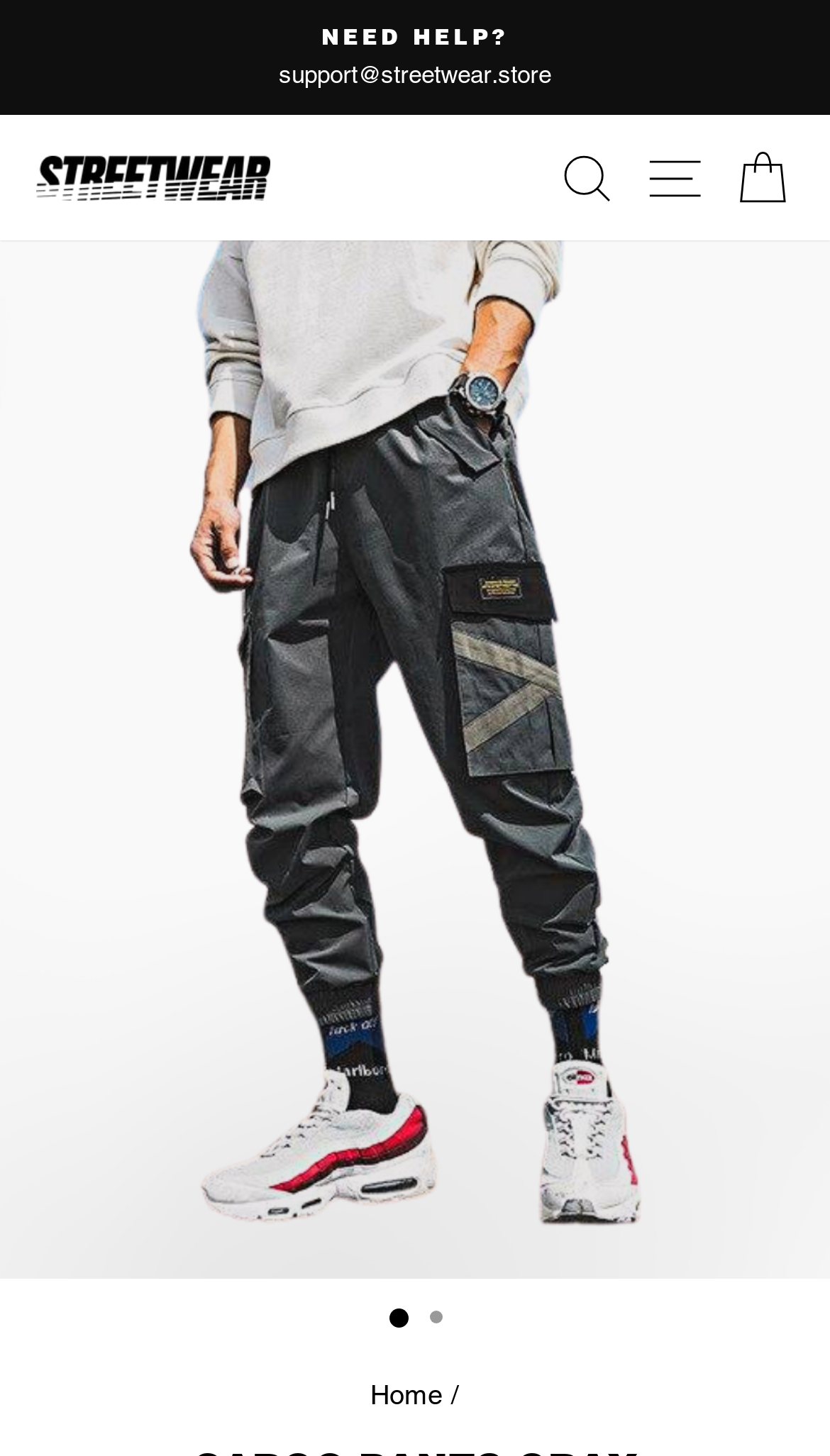How many navigation items are there?
Answer the question using a single word or phrase, according to the image.

3